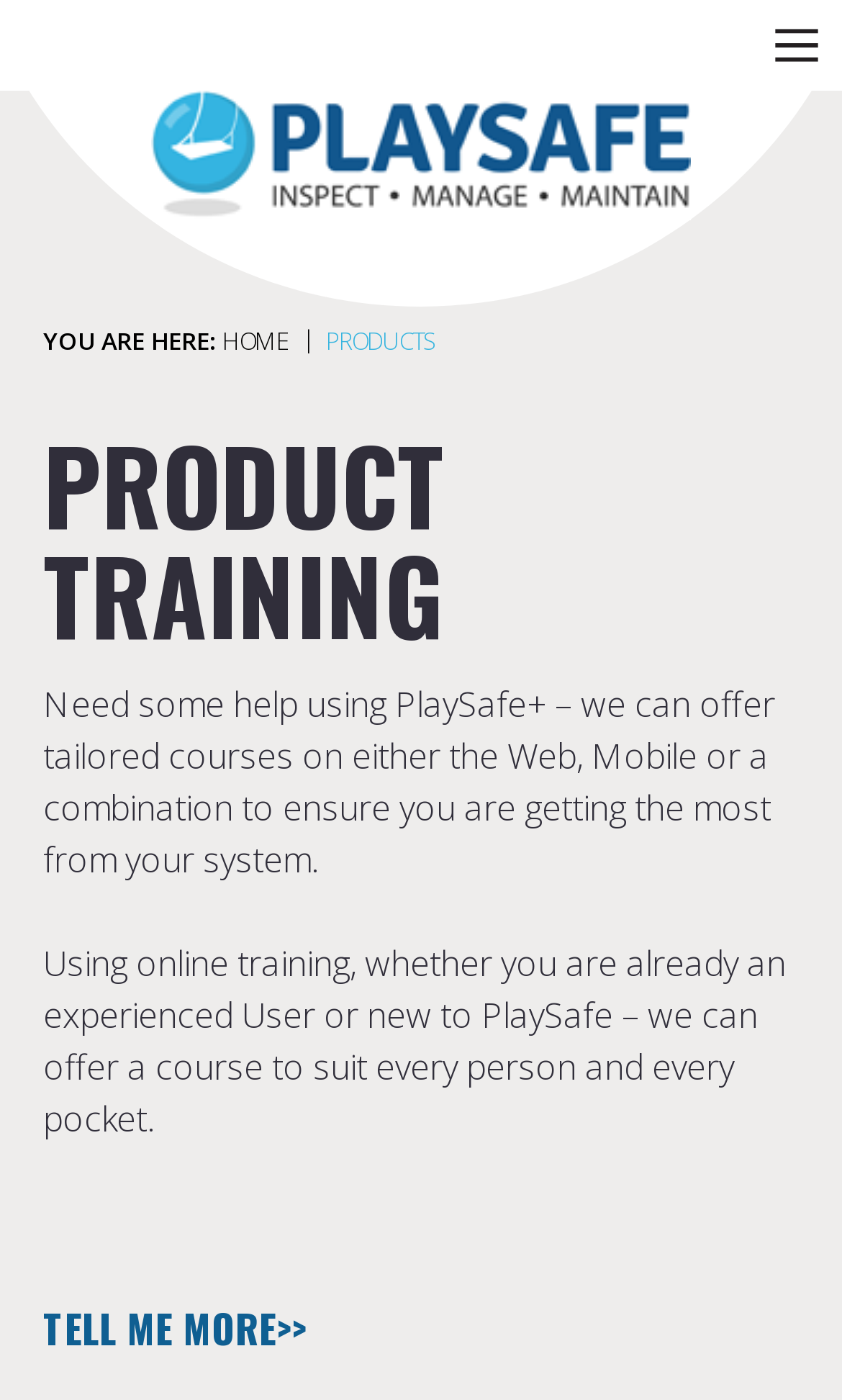What is the purpose of the image on the top right?
By examining the image, provide a one-word or phrase answer.

Show menu